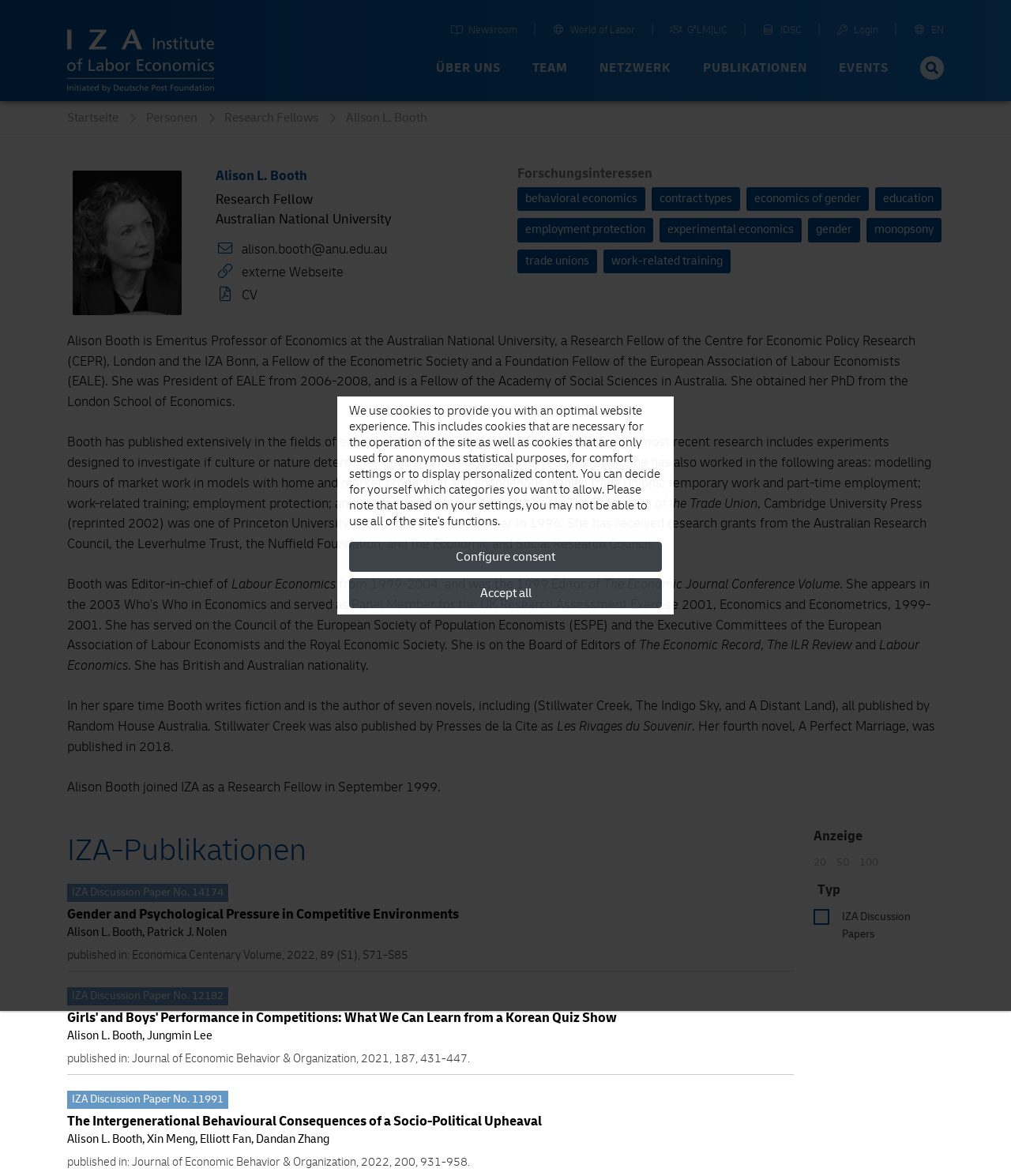Write a detailed summary of the webpage.

This webpage is about Alison L. Booth, an Emeritus Professor of Economics at the Australian National University. At the top of the page, there is a navigation menu with links to "Newsroom", "World of Labor", "G²LM|LIC", "IDSC", "Login", and "EN". Below the navigation menu, there are buttons for "ÜBER UNS", "TEAM", "NETZWERK", "PUBLIKATIONEN", and "EVENTS".

On the left side of the page, there is a profile picture of Alison Booth, and below it, there are links to "Startseite", "Personen", "Research Fellows", and "Alison L. Booth". The main content of the page is divided into several sections. The first section displays Alison Booth's name, title, and affiliation. Below it, there is a brief description of her research interests, which include behavioral economics, contract types, economics of gender, education, employment protection, experimental economics, gender, monopsony, trade unions, and work-related training.

The next section provides a detailed biography of Alison Booth, including her education, research experience, and publications. The biography is divided into several paragraphs, with headings and links to her publications and research interests. There are also links to her email address and external websites.

Further down the page, there is a section titled "IZA-Publikationen", which lists several of Alison Booth's publications, including discussion papers and journal articles. Each publication is listed with its title, authors, and publication information.

At the bottom of the page, there is a section with checkboxes and links to filter the publications by type and number. There is also a button labeled "Anzeige" with links to display 20, 50, or 100 publications per page.